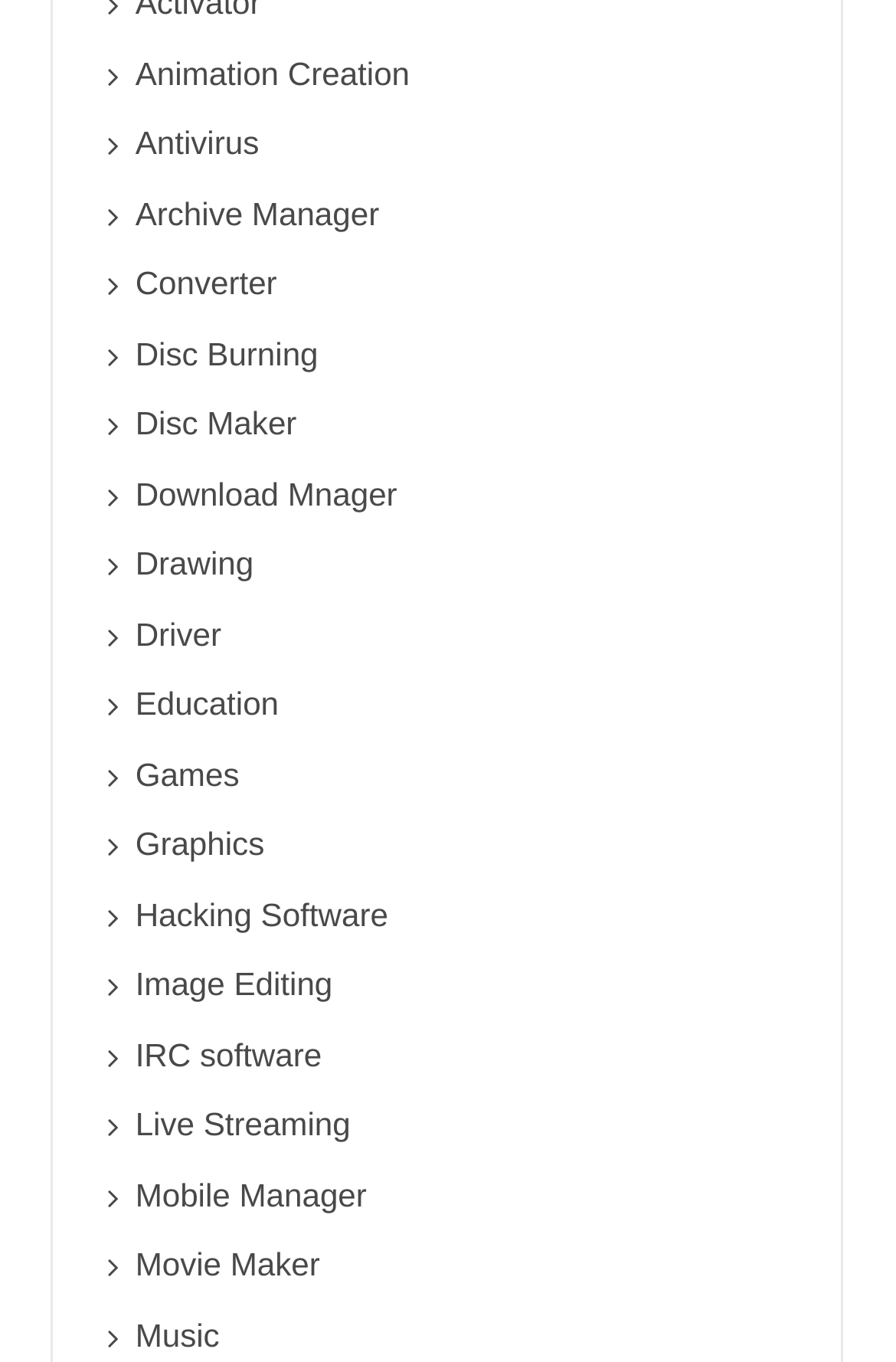Please locate the bounding box coordinates of the region I need to click to follow this instruction: "Click on Animation Creation".

[0.151, 0.035, 0.877, 0.073]